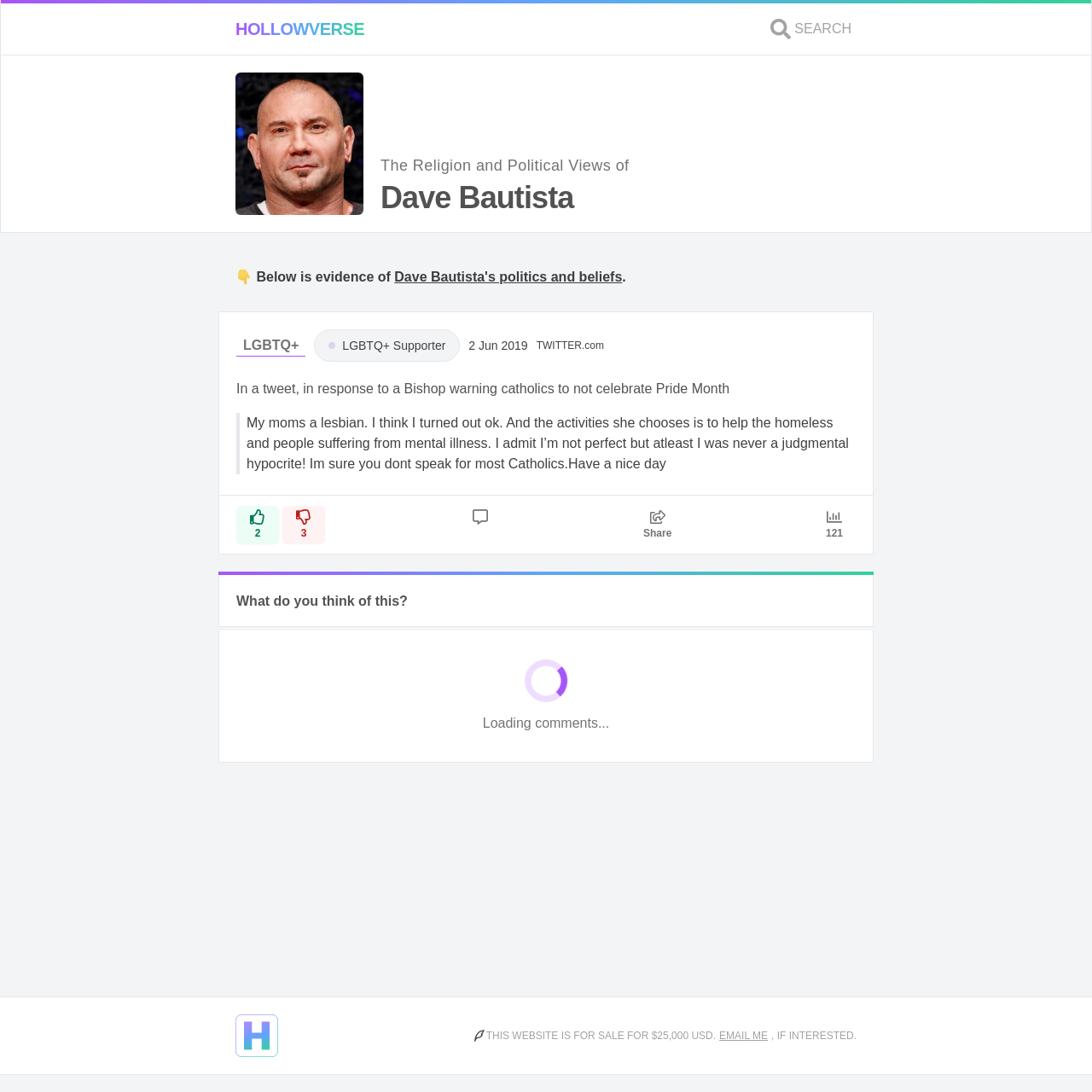What is the website's name?
Please provide a full and detailed response to the question.

The website's name is Hollowverse, which is mentioned in the navigation link 'HOLLOWVERSE' and also in the footer image 'Hollowverse: Important people and their beliefs'.